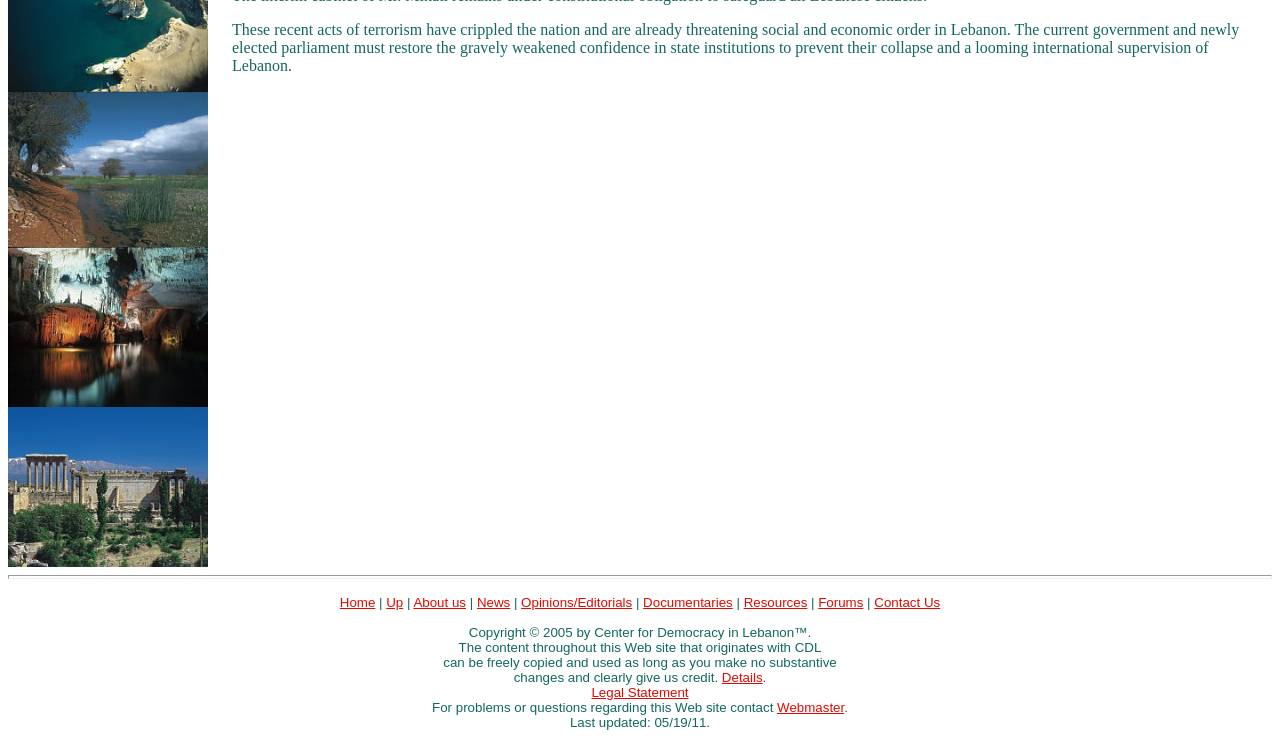Using the webpage screenshot and the element description Contact Us, determine the bounding box coordinates. Specify the coordinates in the format (top-left x, top-left y, bottom-right x, bottom-right y) with values ranging from 0 to 1.

[0.683, 0.806, 0.735, 0.827]